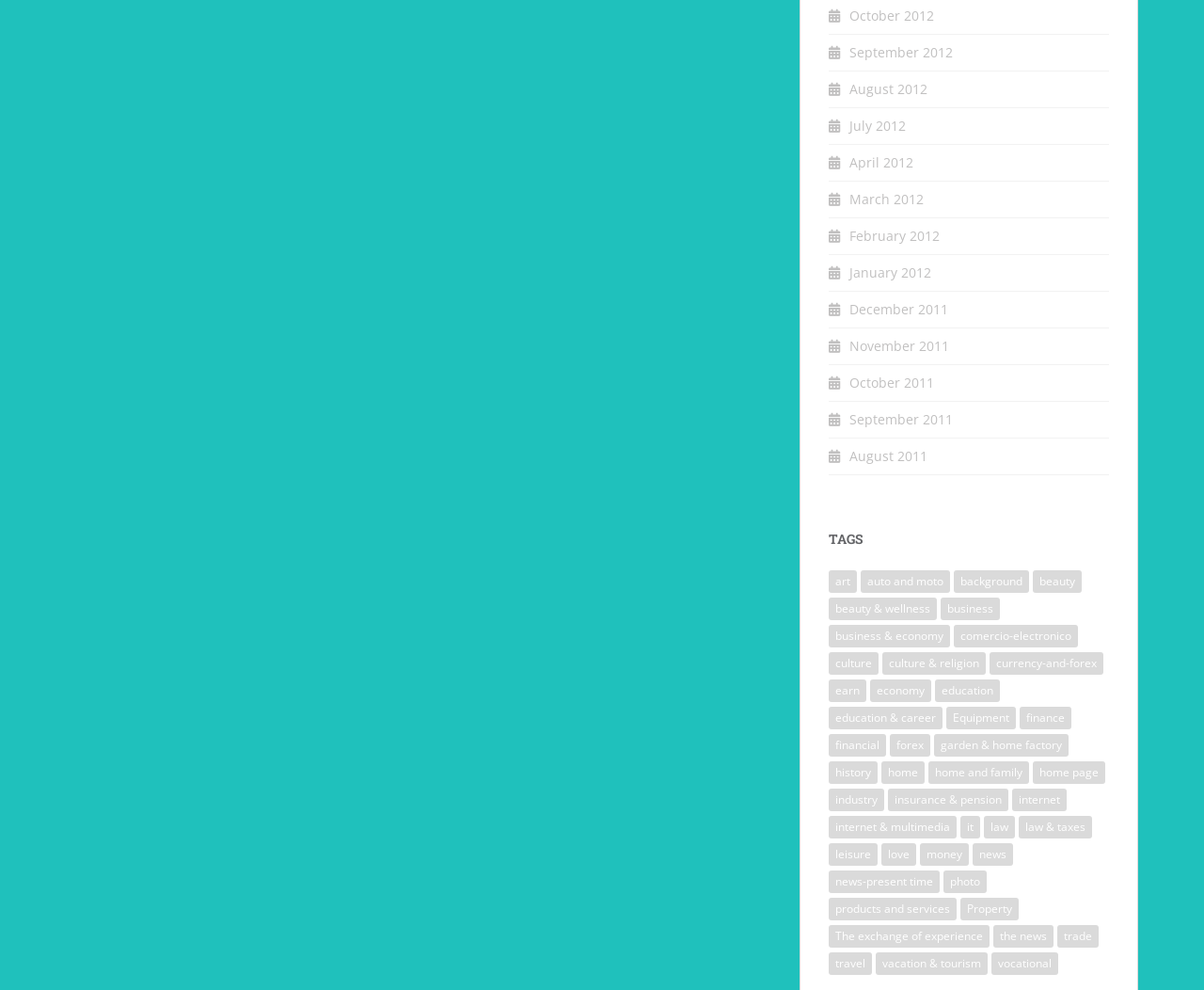Locate the bounding box coordinates of the clickable element to fulfill the following instruction: "Read news". Provide the coordinates as four float numbers between 0 and 1 in the format [left, top, right, bottom].

[0.808, 0.852, 0.841, 0.874]